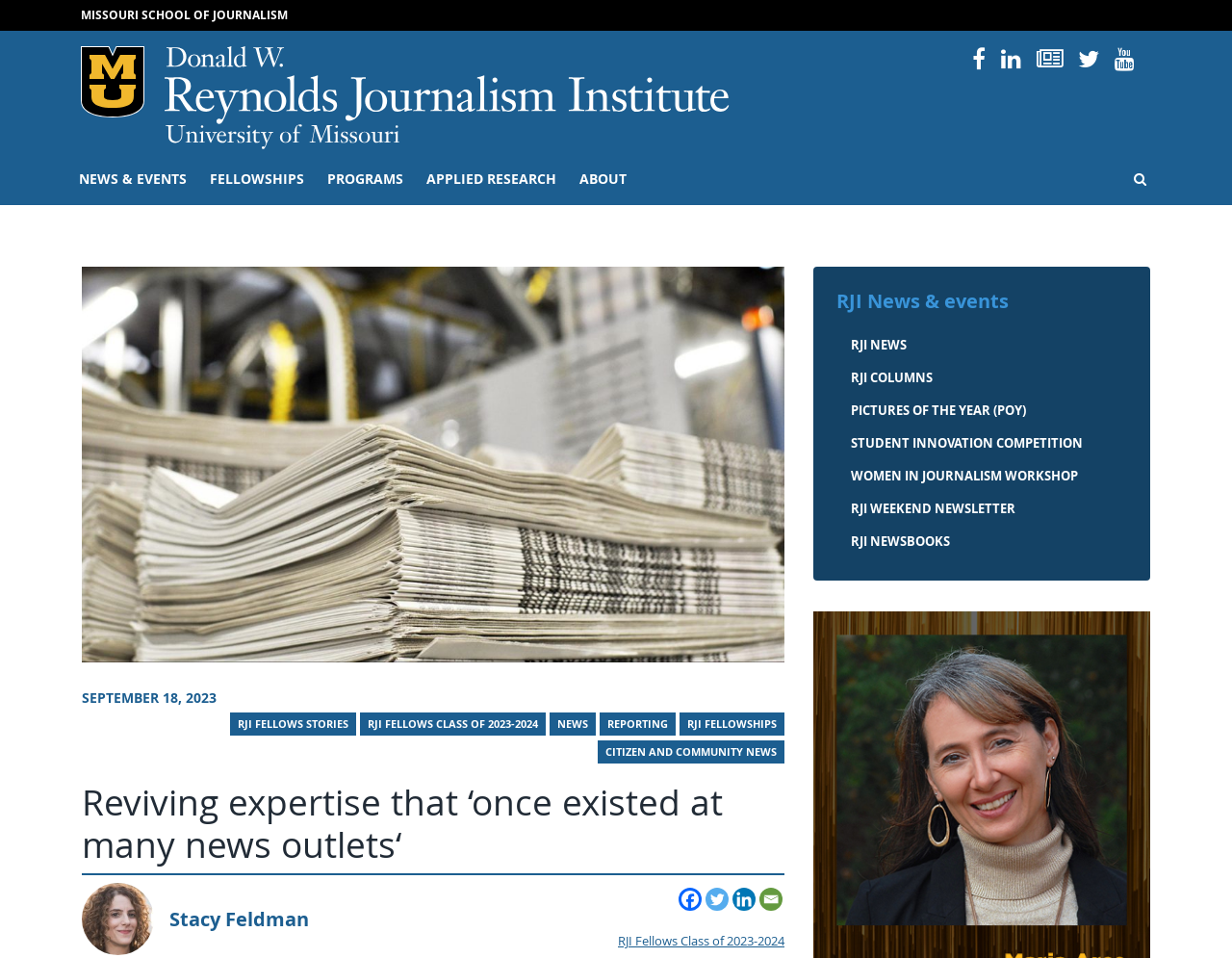What is the name of the person in the image?
Examine the image and give a concise answer in one word or a short phrase.

Stacy Feldman